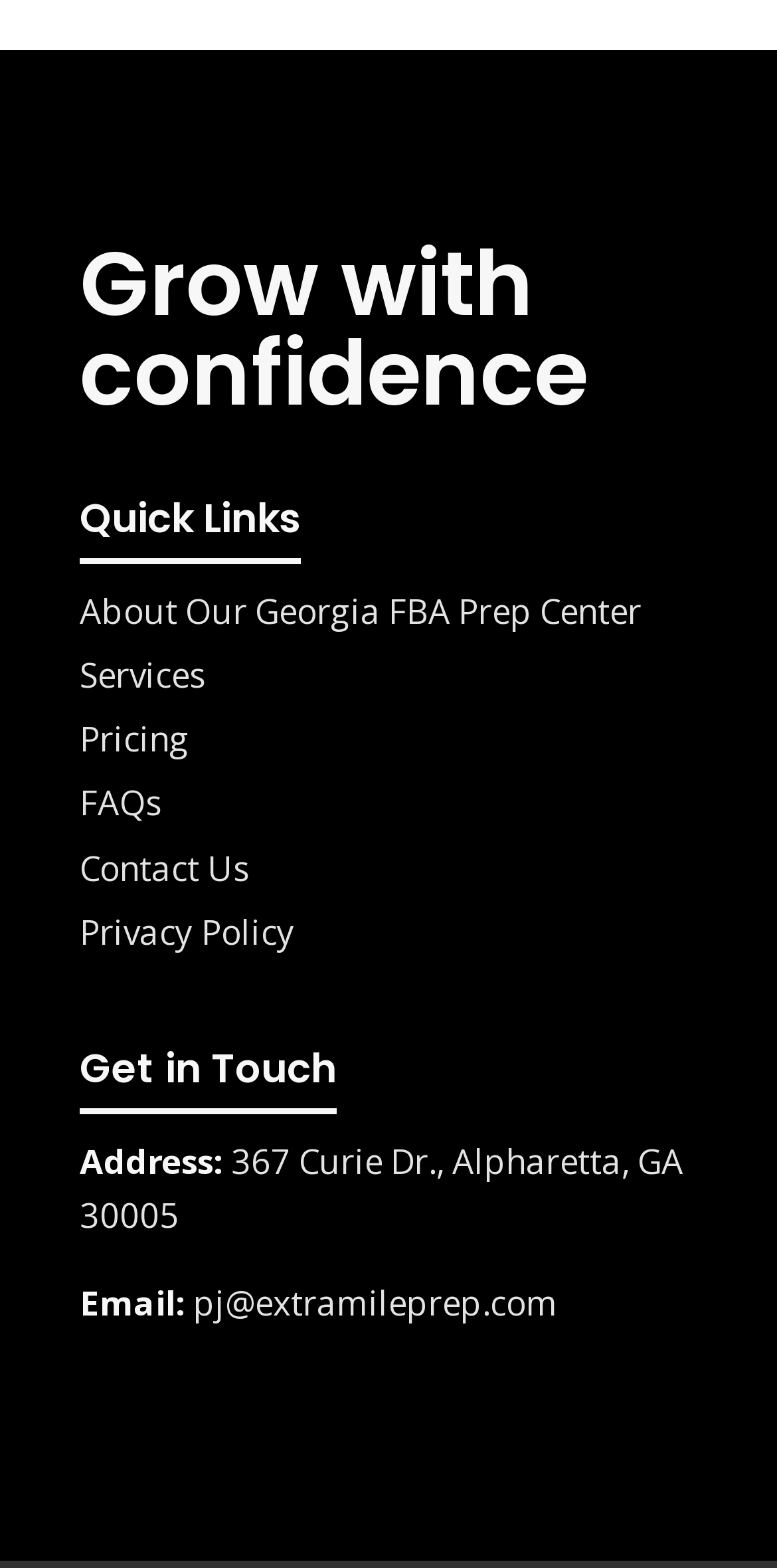Can you find the bounding box coordinates for the element that needs to be clicked to execute this instruction: "Get in touch through email"? The coordinates should be given as four float numbers between 0 and 1, i.e., [left, top, right, bottom].

[0.249, 0.817, 0.718, 0.846]